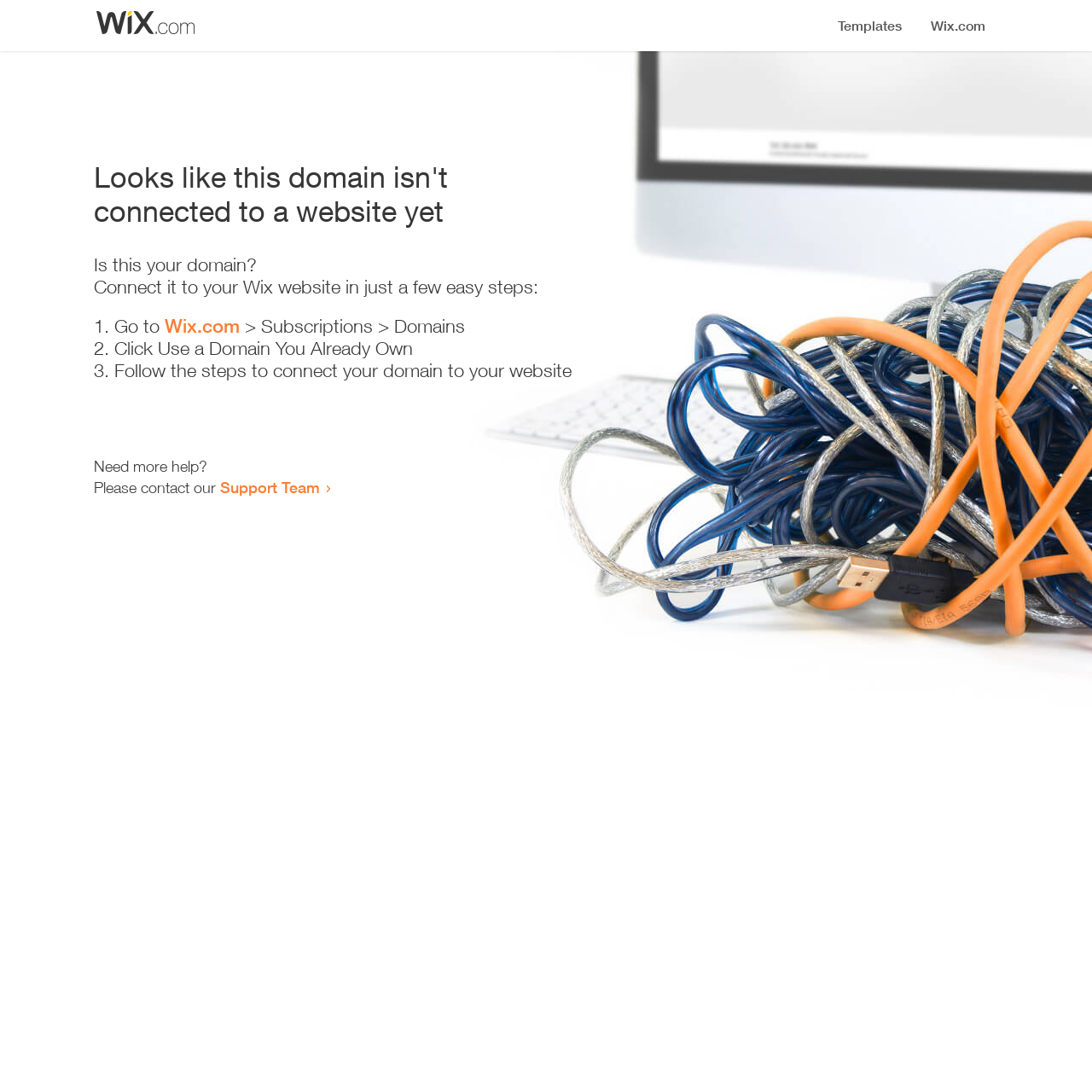Please examine the image and answer the question with a detailed explanation:
Is this webpage related to Wix?

The webpage provides links to 'Wix.com' and mentions 'Wix website' in the instructions, indicating that the webpage is related to Wix.